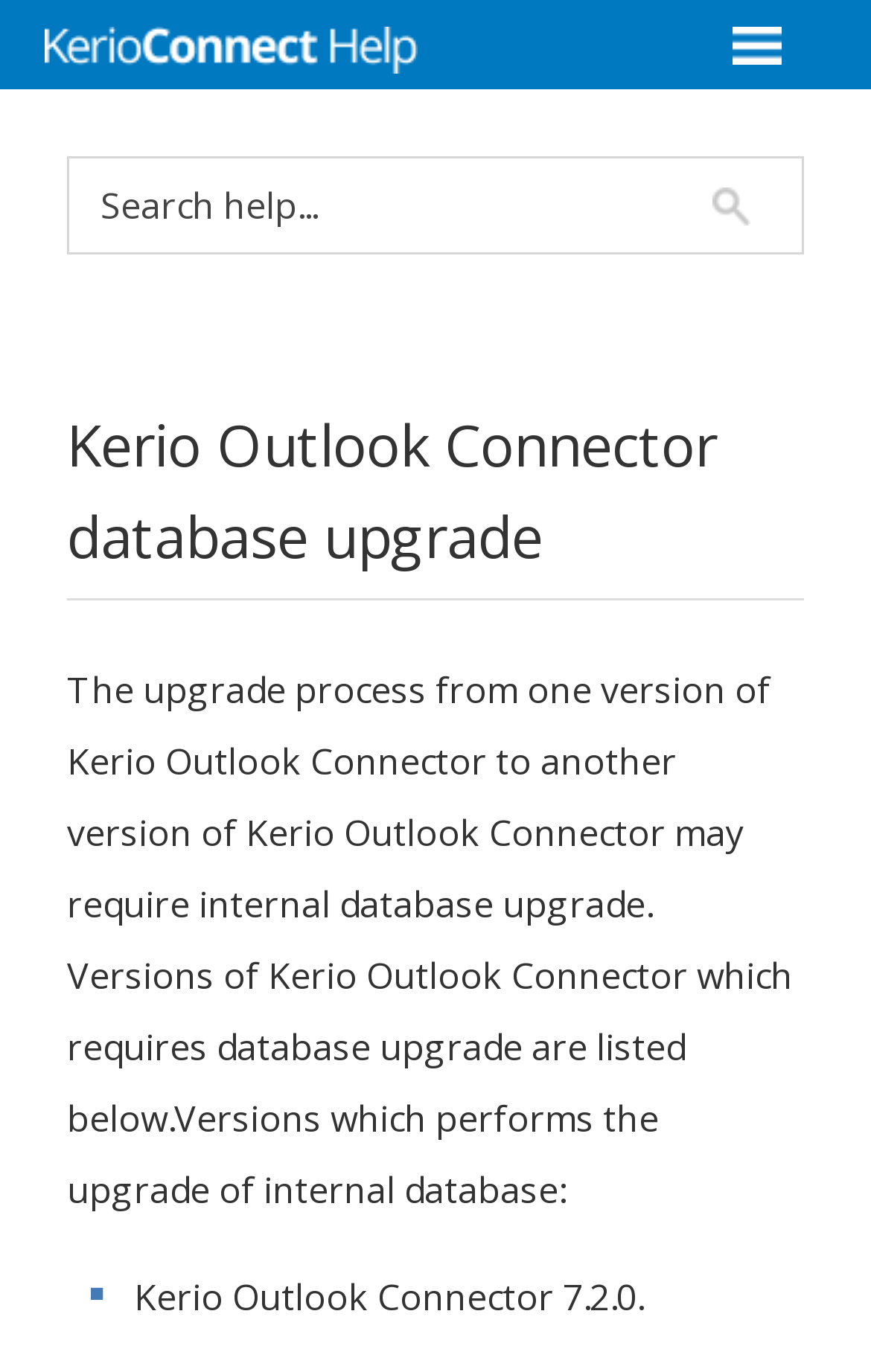What is the company name associated with Outlook Connector?
Please provide a single word or phrase based on the screenshot.

Kerio